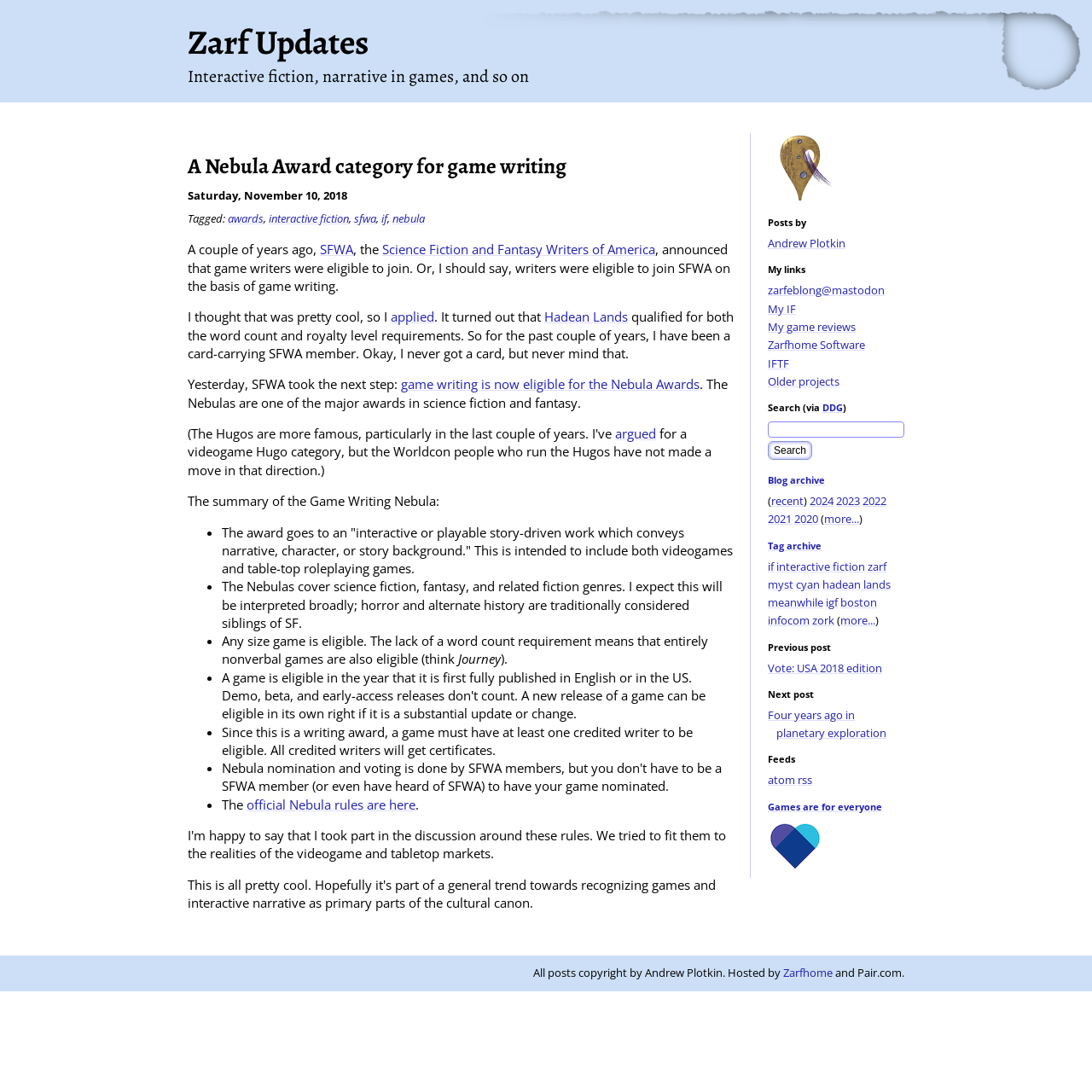Please identify the coordinates of the bounding box for the clickable region that will accomplish this instruction: "Click on the link 'My IF'".

[0.703, 0.276, 0.729, 0.29]